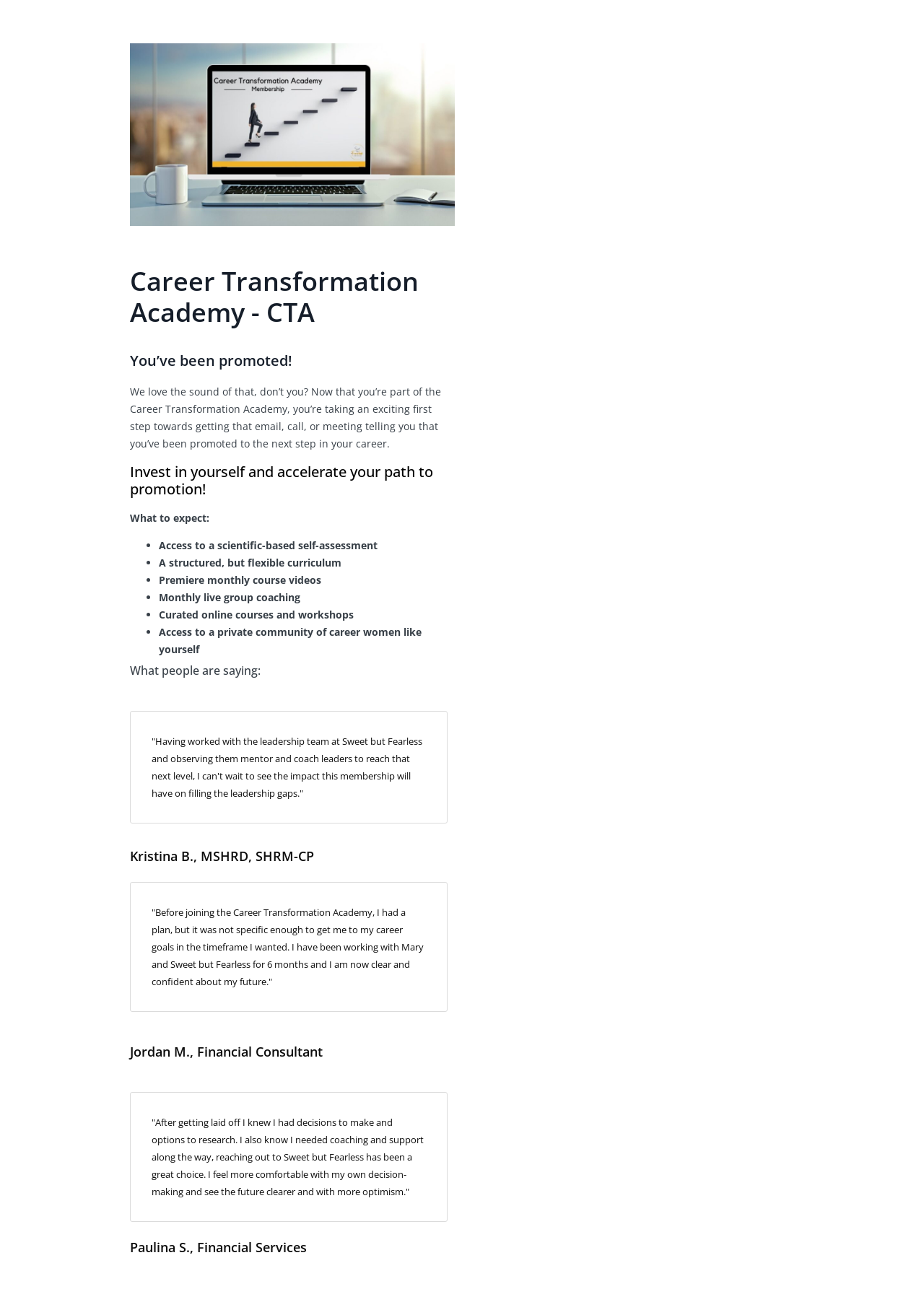What do you get access to in the Career Transformation Academy?
Please answer the question as detailed as possible based on the image.

According to the webpage, when you join the Career Transformation Academy, you get access to a scientific-based self-assessment, a structured but flexible curriculum, premiere monthly course videos, monthly live group coaching, and a private community of career women like yourself.